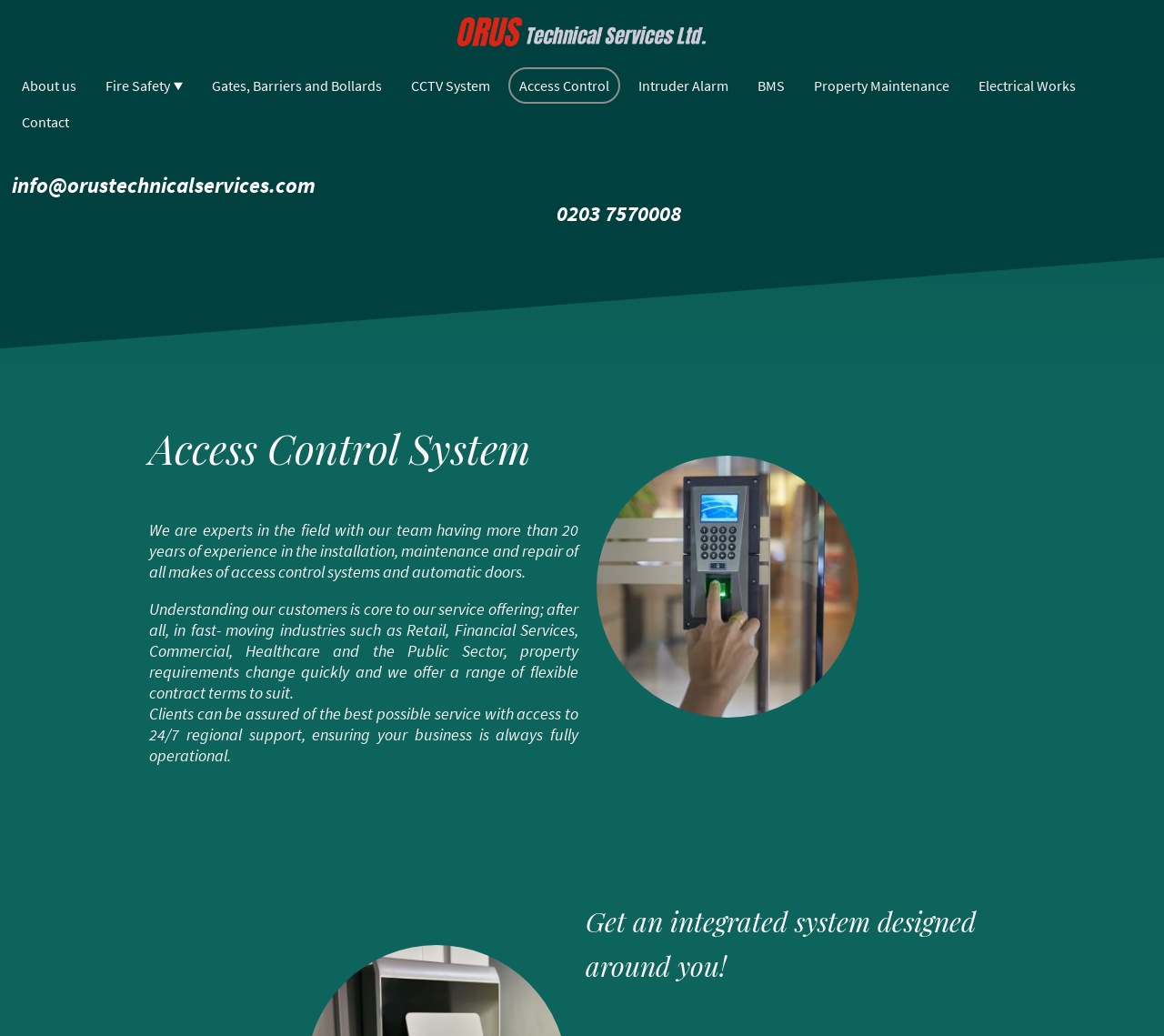Determine the bounding box for the HTML element described here: "Contact". The coordinates should be given as [left, top, right, bottom] with each number being a float between 0 and 1.

[0.011, 0.102, 0.067, 0.134]